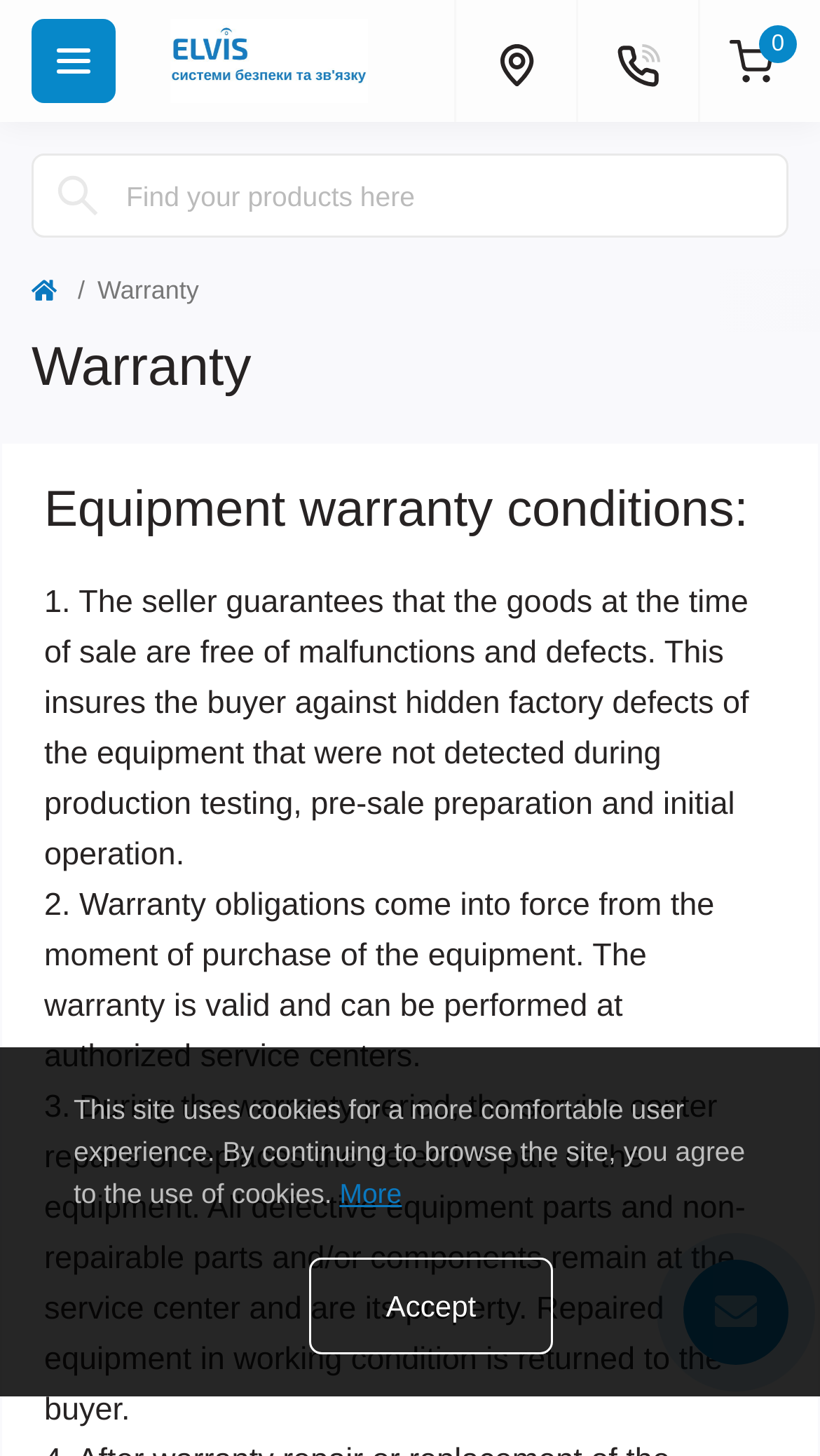Please determine the bounding box coordinates of the element's region to click for the following instruction: "View locations".

[0.554, 0.0, 0.703, 0.084]